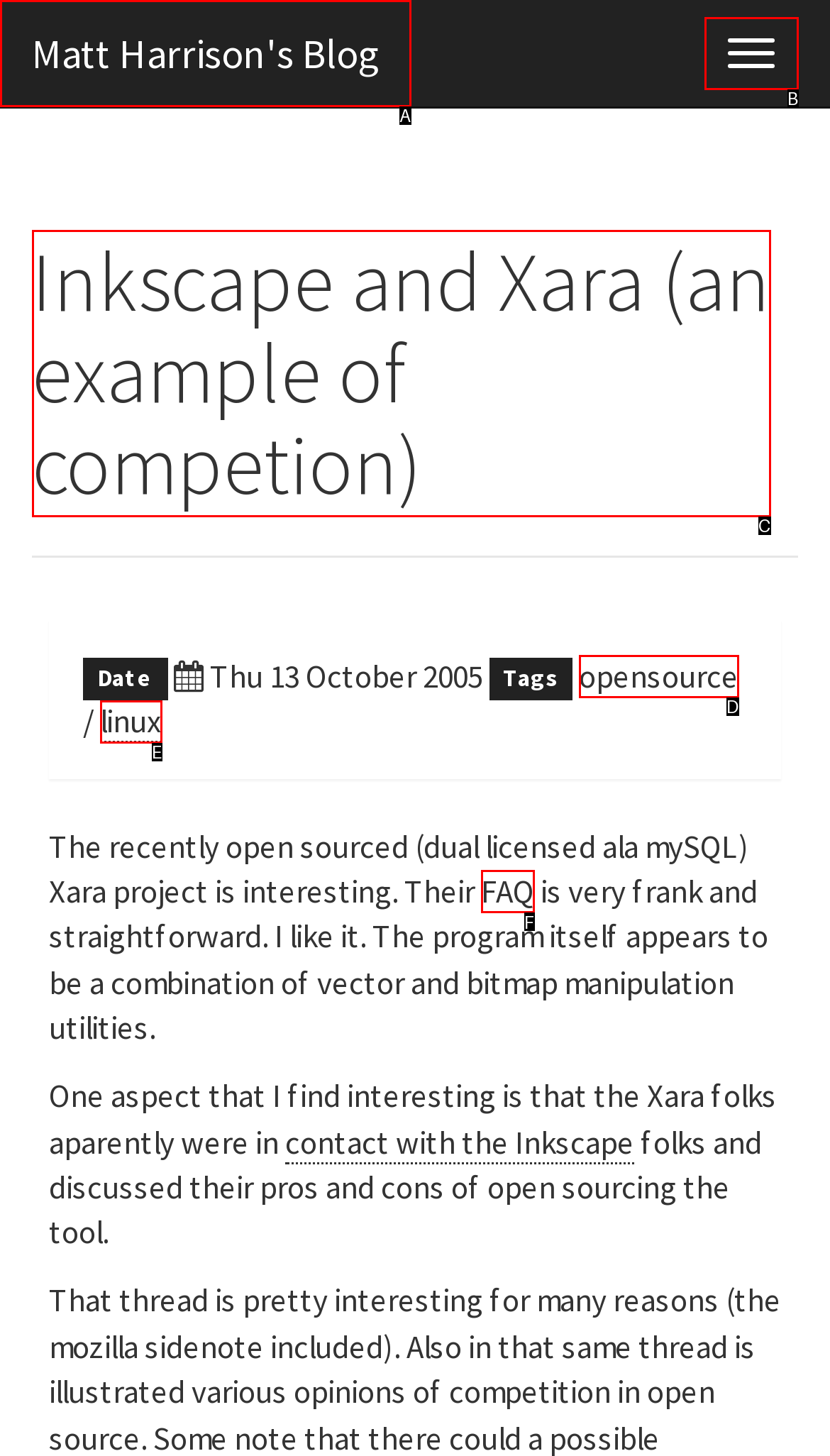Which option is described as follows: opensource
Answer with the letter of the matching option directly.

D